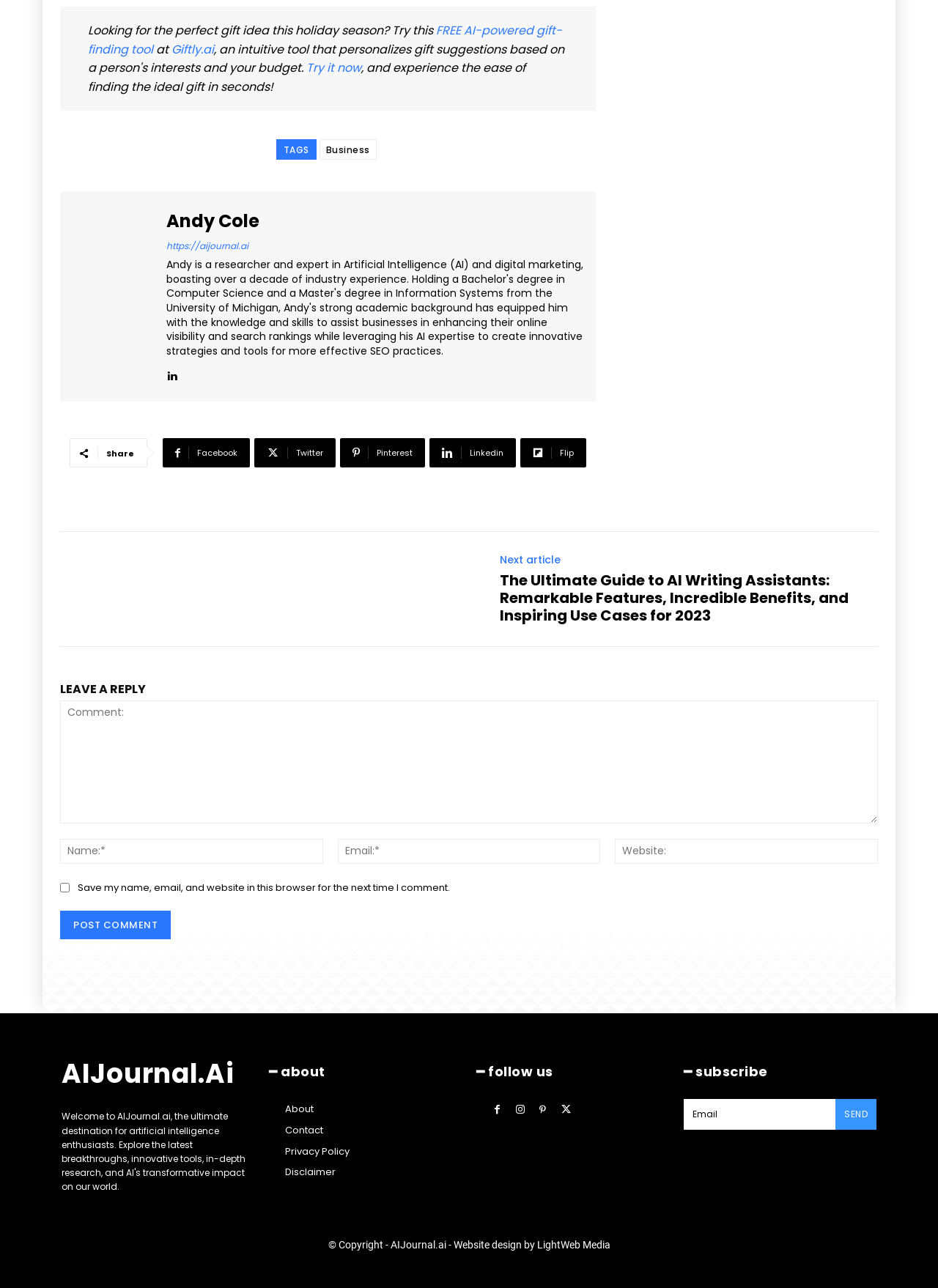How many fields are required to leave a reply?
Look at the image and answer the question using a single word or phrase.

3